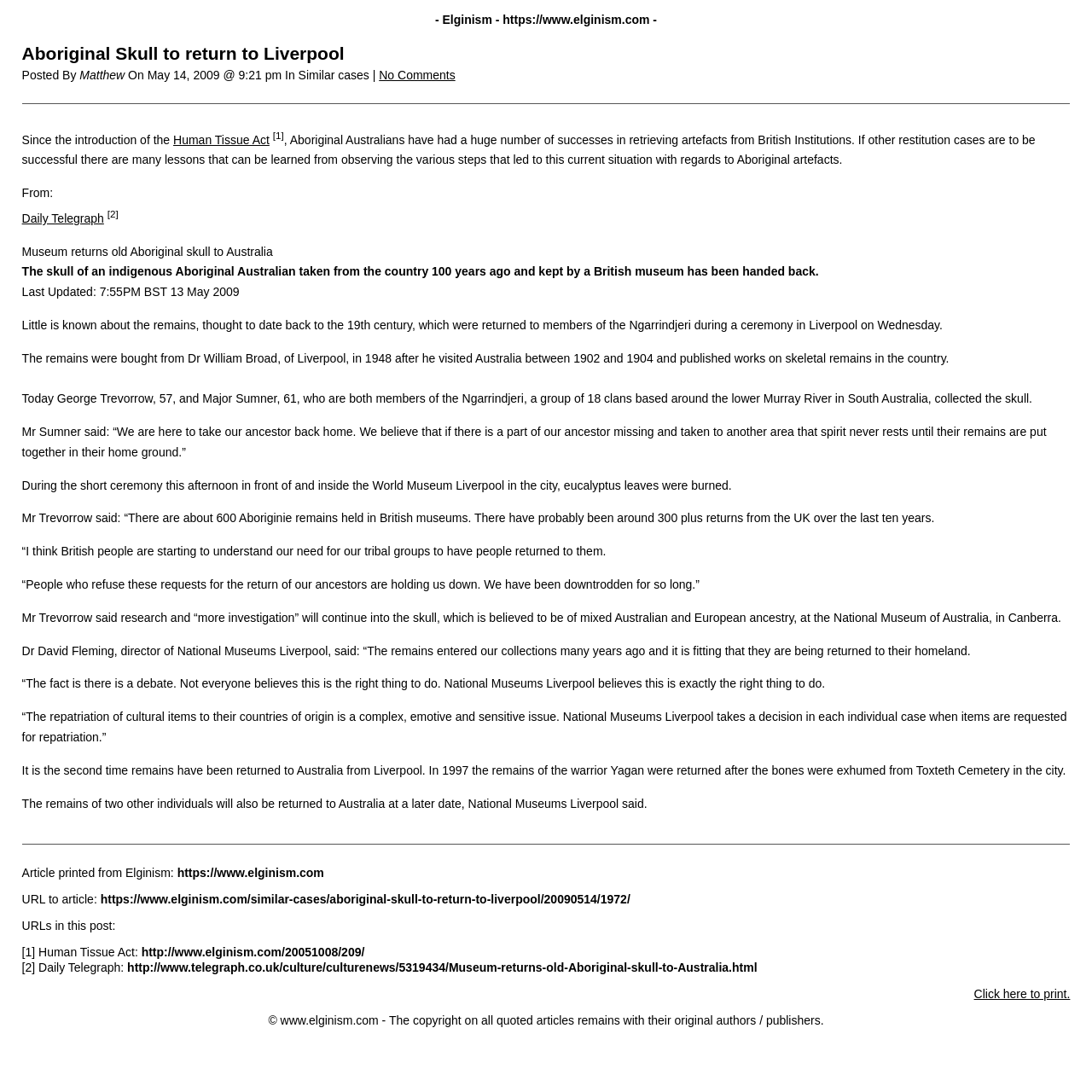What is the name of the museum that returned the Aboriginal skull?
Answer the question with as much detail as you can, using the image as a reference.

The article mentions that the skull was returned by the National Museums Liverpool, as stated in the quote from Dr David Fleming, director of National Museums Liverpool.